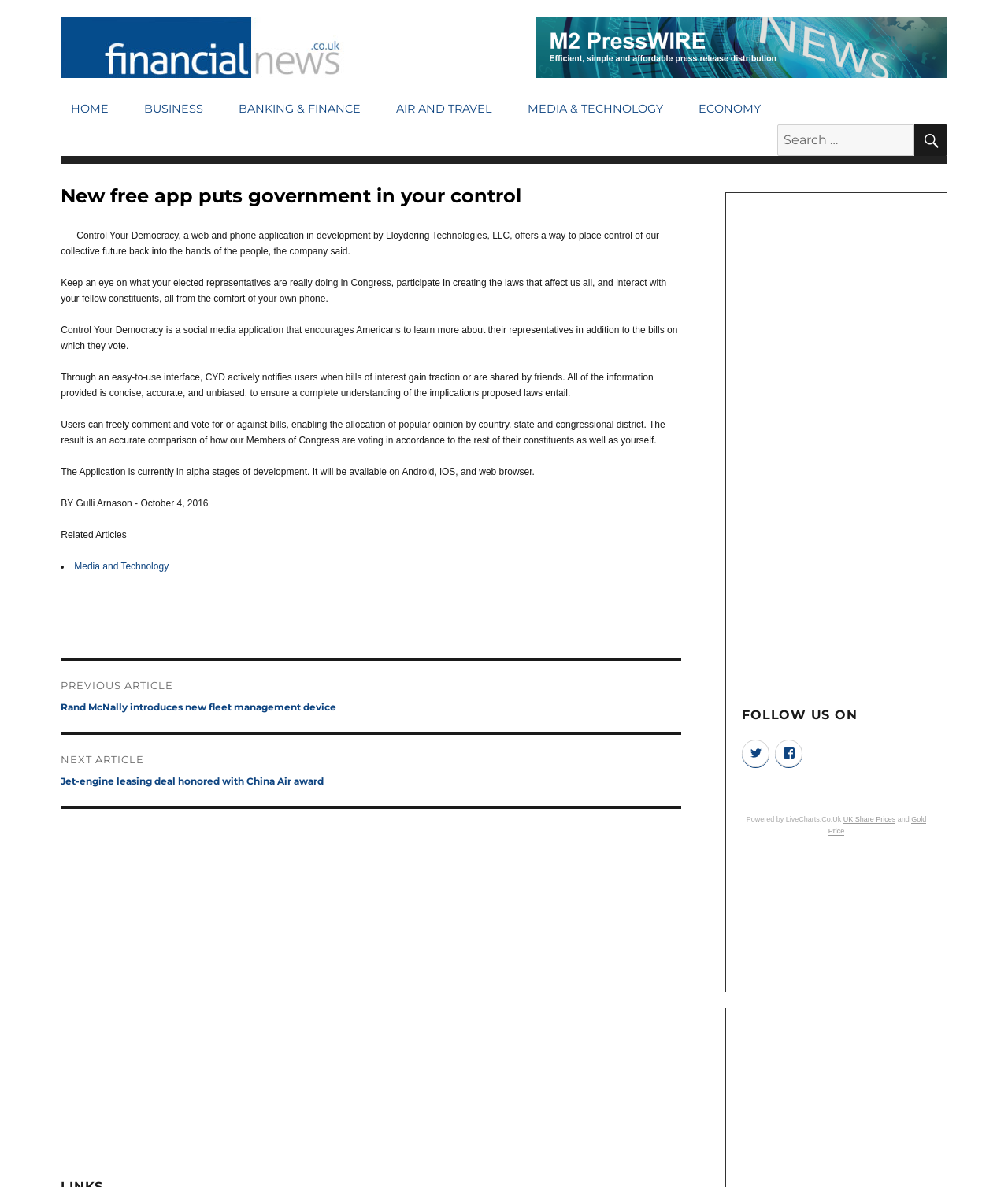Could you highlight the region that needs to be clicked to execute the instruction: "Follow on Twitter"?

[0.736, 0.623, 0.764, 0.647]